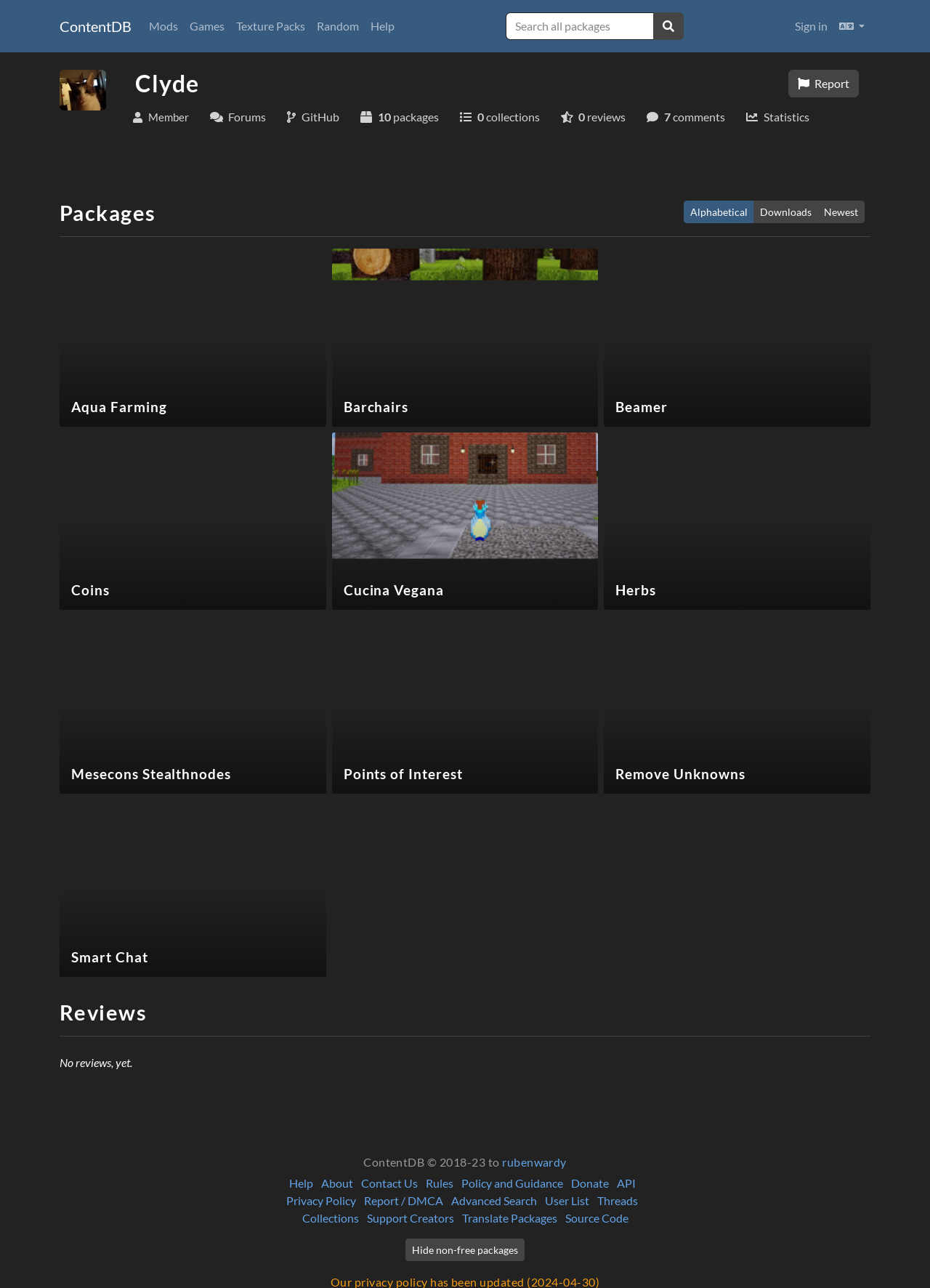Identify the bounding box coordinates of the HTML element based on this description: "value="Hide non-free packages"".

[0.436, 0.961, 0.564, 0.979]